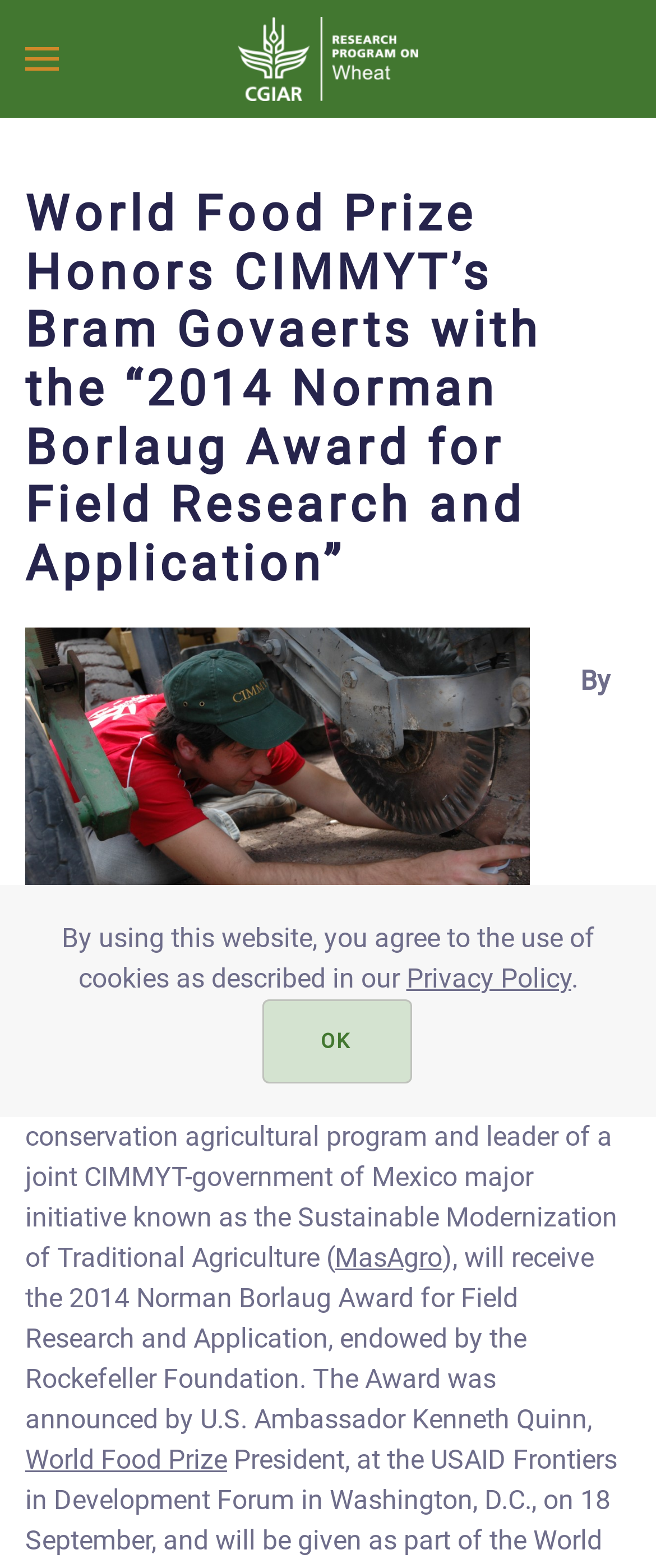Respond to the question below with a single word or phrase: What is the name of the initiative led by Dr. Bram Govaerts?

Sustainable Modernization of Traditional Agriculture